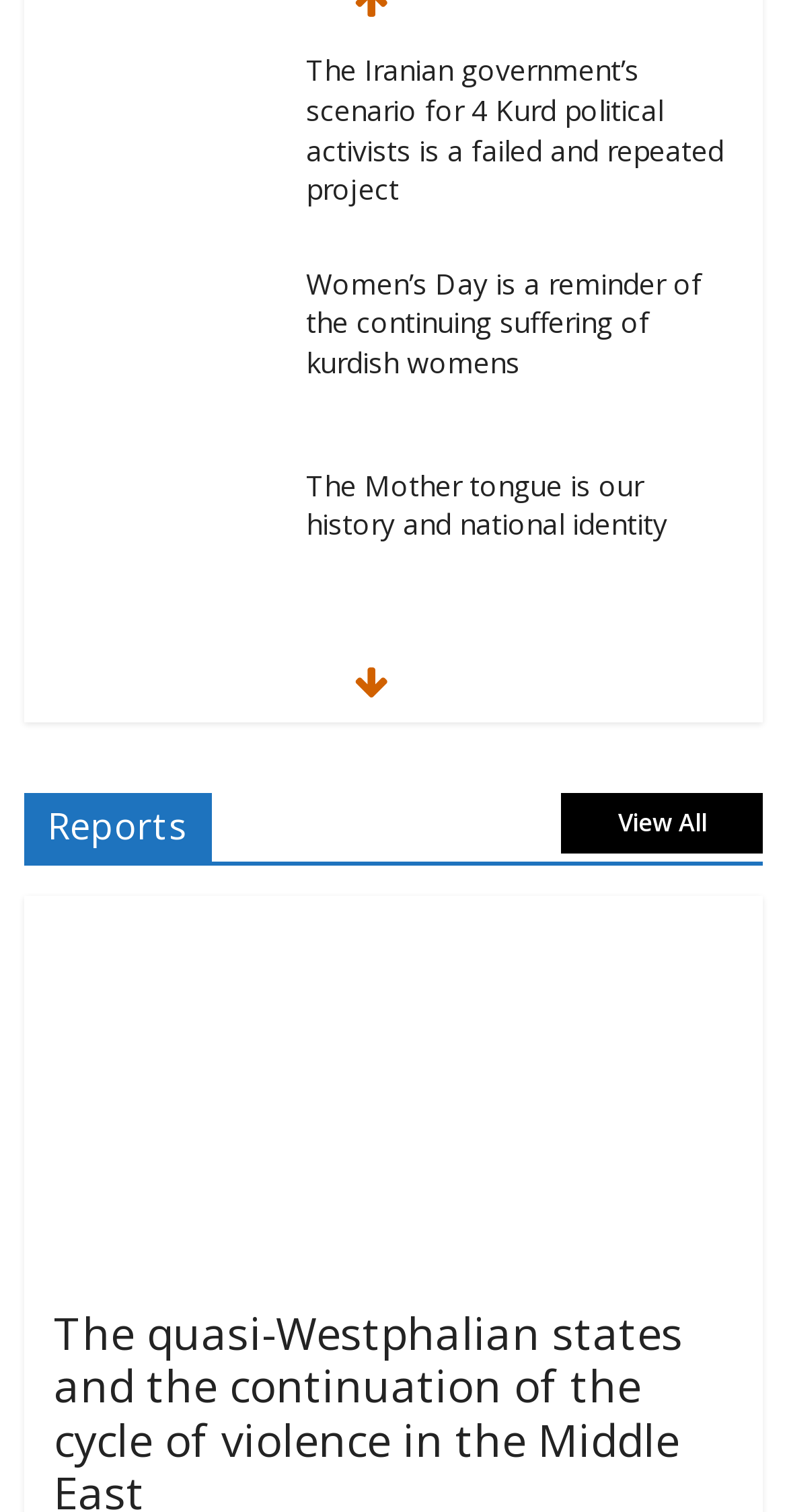Answer this question in one word or a short phrase: What is the title of the last article?

The quasi-Westphalian states and the continuation of the cycle of violence in the Middle East